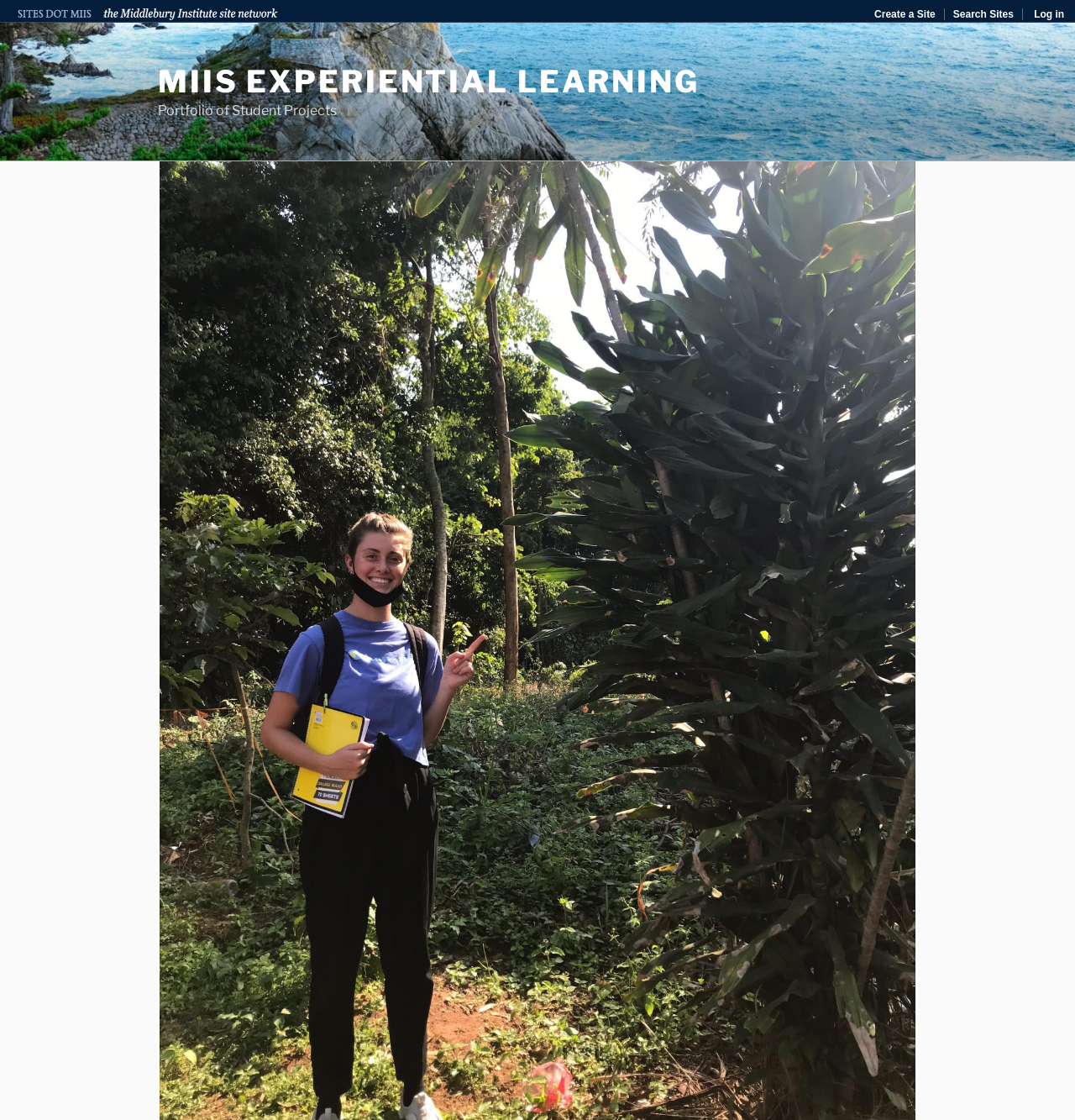Please answer the following question using a single word or phrase: 
How many links are present in the top navigation bar?

5